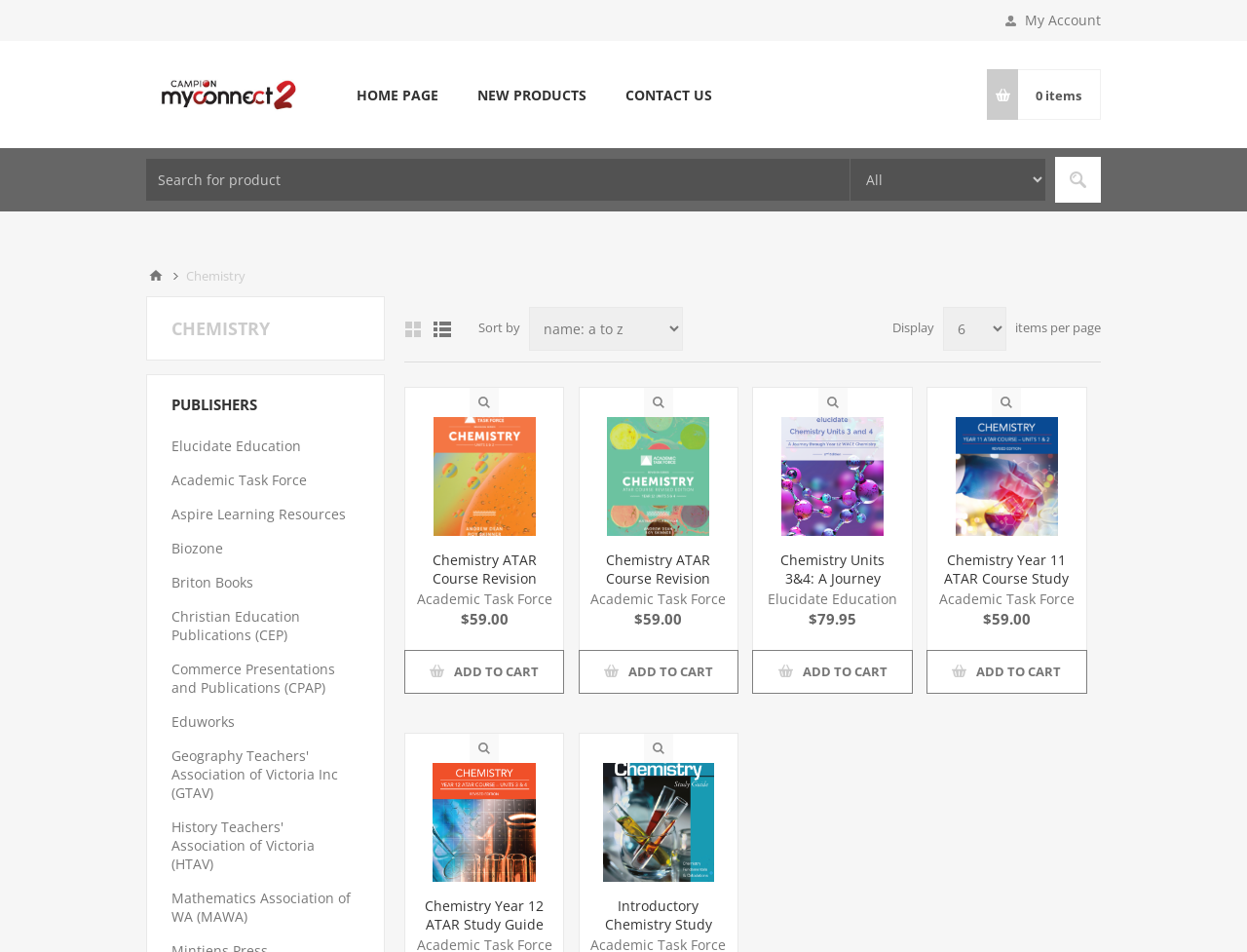Generate an in-depth caption that captures all aspects of the webpage.

The webpage is a product catalog page for Campion Education's MyConnect2 platform, specifically focused on Chemistry. At the top, there is a navigation menu with links to the home page, new products, and contact us. Next to the navigation menu, there is a search bar with an autocomplete feature and a search button.

Below the navigation menu, there is a section with a heading "CHEMISTRY" and a list of publishers, including Elucidate Education, Academic Task Force, and others. Each publisher is represented by a link.

The main content of the page is a list of products, each with a quick view button, an image, a heading with the product title, a description, and an "ADD TO CART" button. The products are arranged in a grid layout, with four products per row. Each product has a price displayed below the description.

The products listed are various Chemistry study guides and revision series, including "Chemistry ATAR Course Revision Series Units 1 and 2", "Chemistry Units 3&4: A Journey through Yr 12 WACE Chemistry", and "Chemistry Year 11 ATAR Course Study Guide Revised Edition". The prices of the products range from $59.00 to $79.95.

At the top right corner of the page, there is a link to the user's account and a link to view the shopping cart, which currently has 0 items.